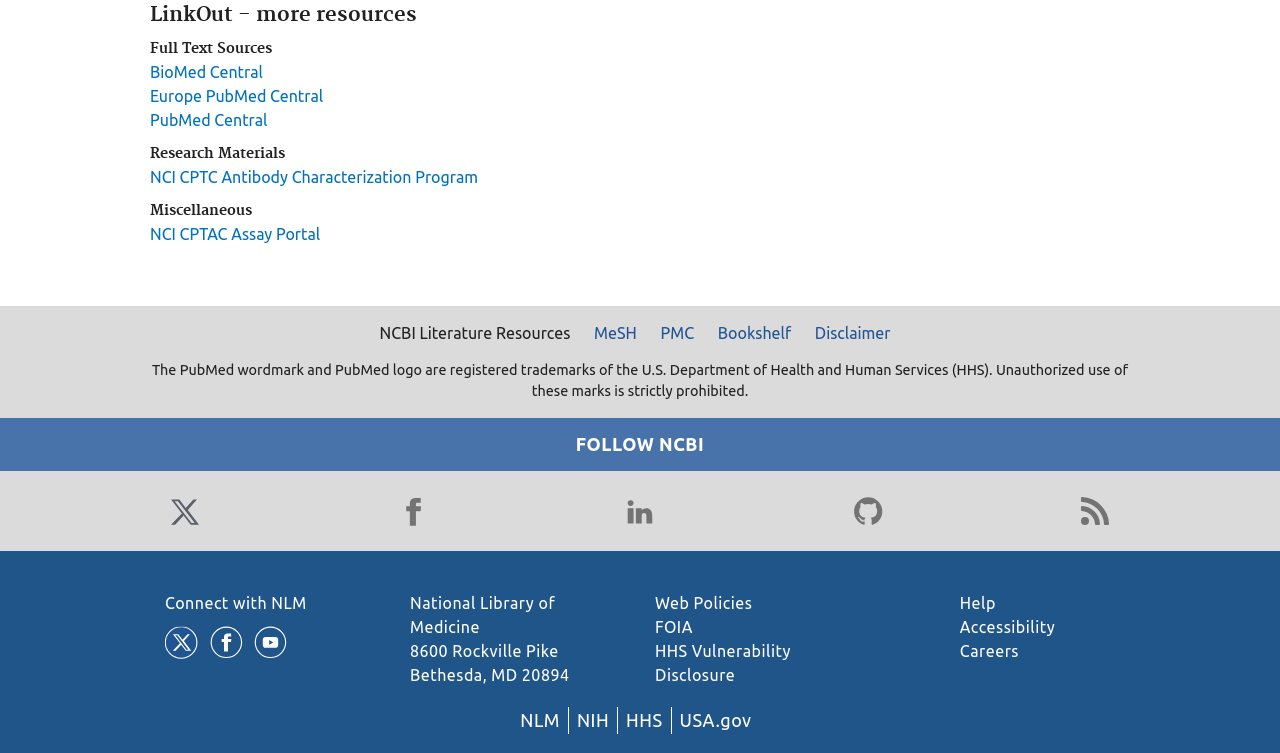From the screenshot, find the bounding box of the UI element matching this description: "NCI CPTAC Assay Portal". Supply the bounding box coordinates in the form [left, top, right, bottom], each a float between 0 and 1.

[0.117, 0.299, 0.25, 0.323]